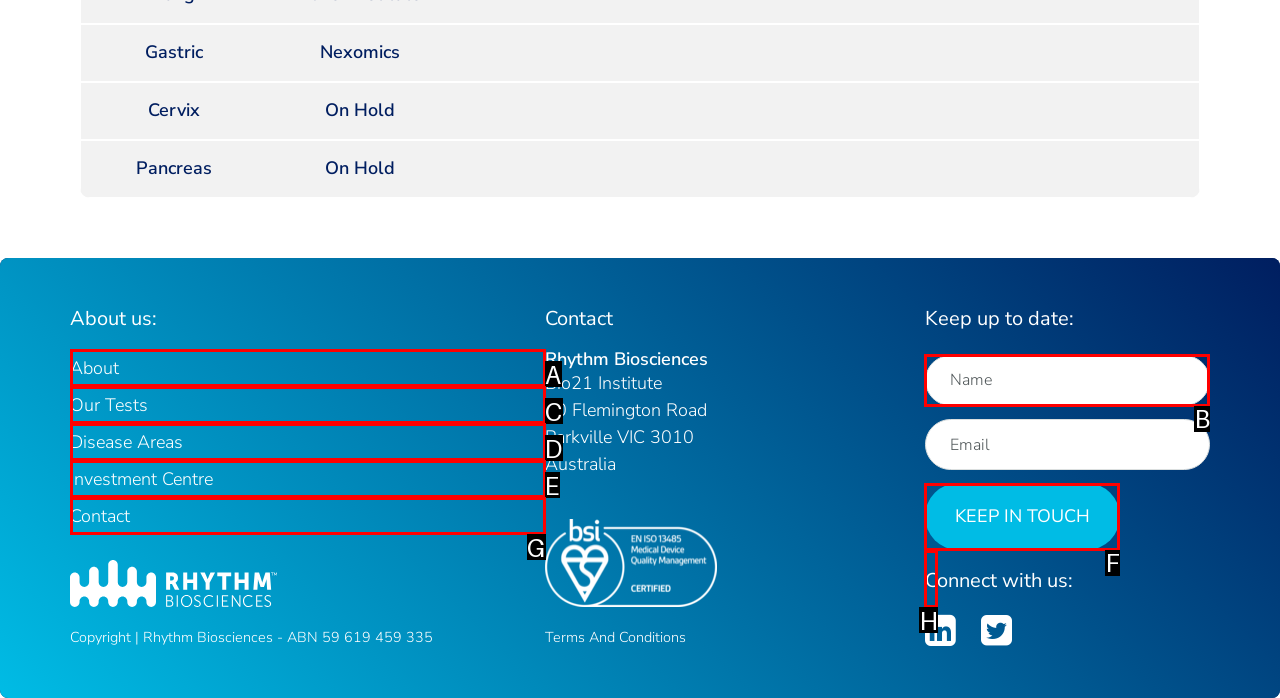To complete the task: Click on About, select the appropriate UI element to click. Respond with the letter of the correct option from the given choices.

A